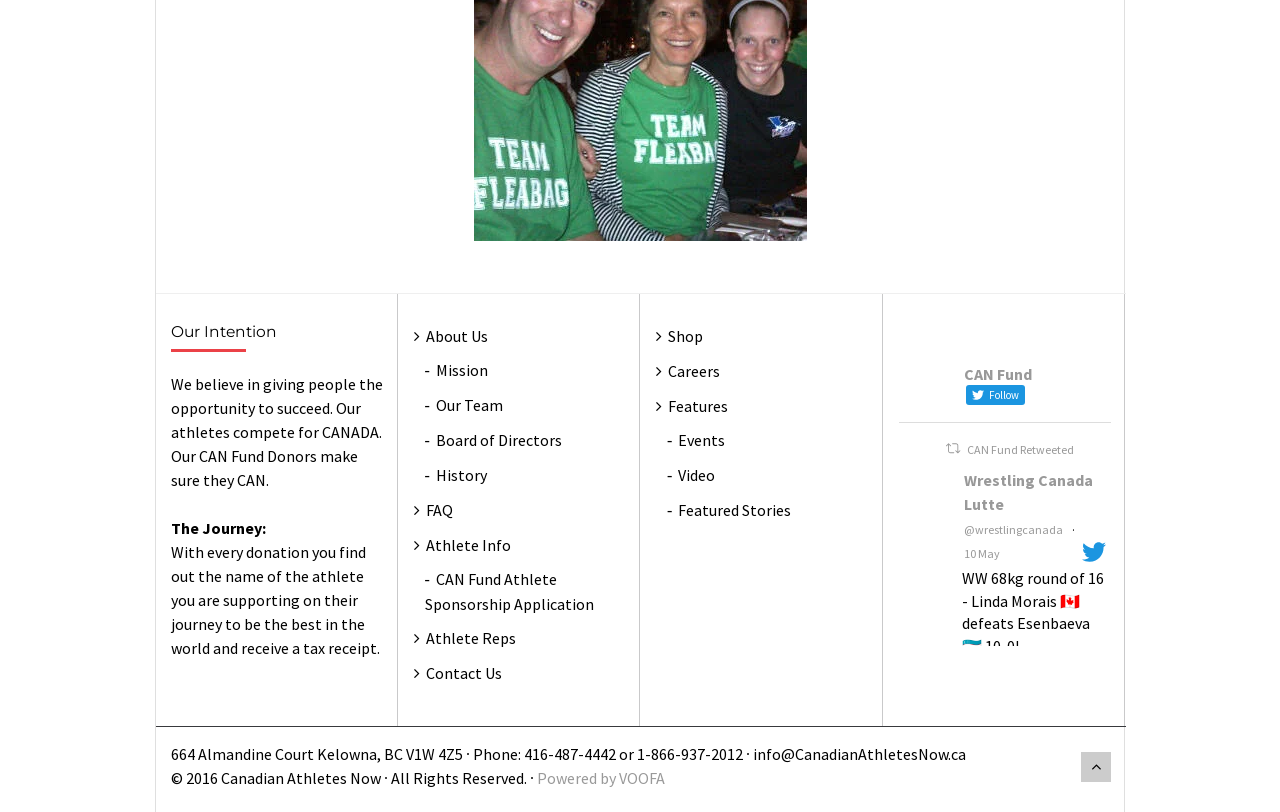Give a one-word or short phrase answer to this question: 
What is the organization's mission?

Giving people the opportunity to succeed